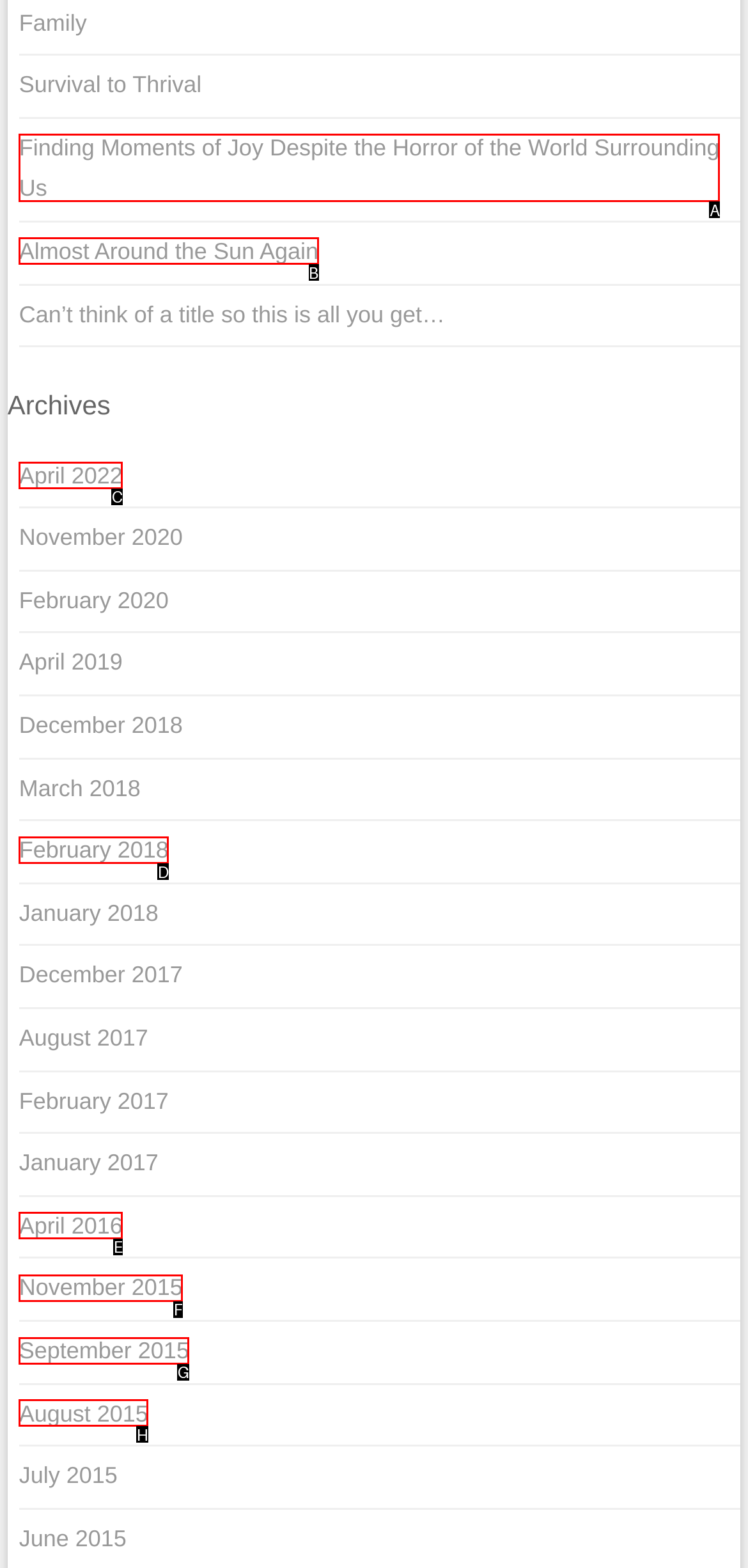Identify which HTML element aligns with the description: aria-label="Navigation Menu"
Answer using the letter of the correct choice from the options available.

None